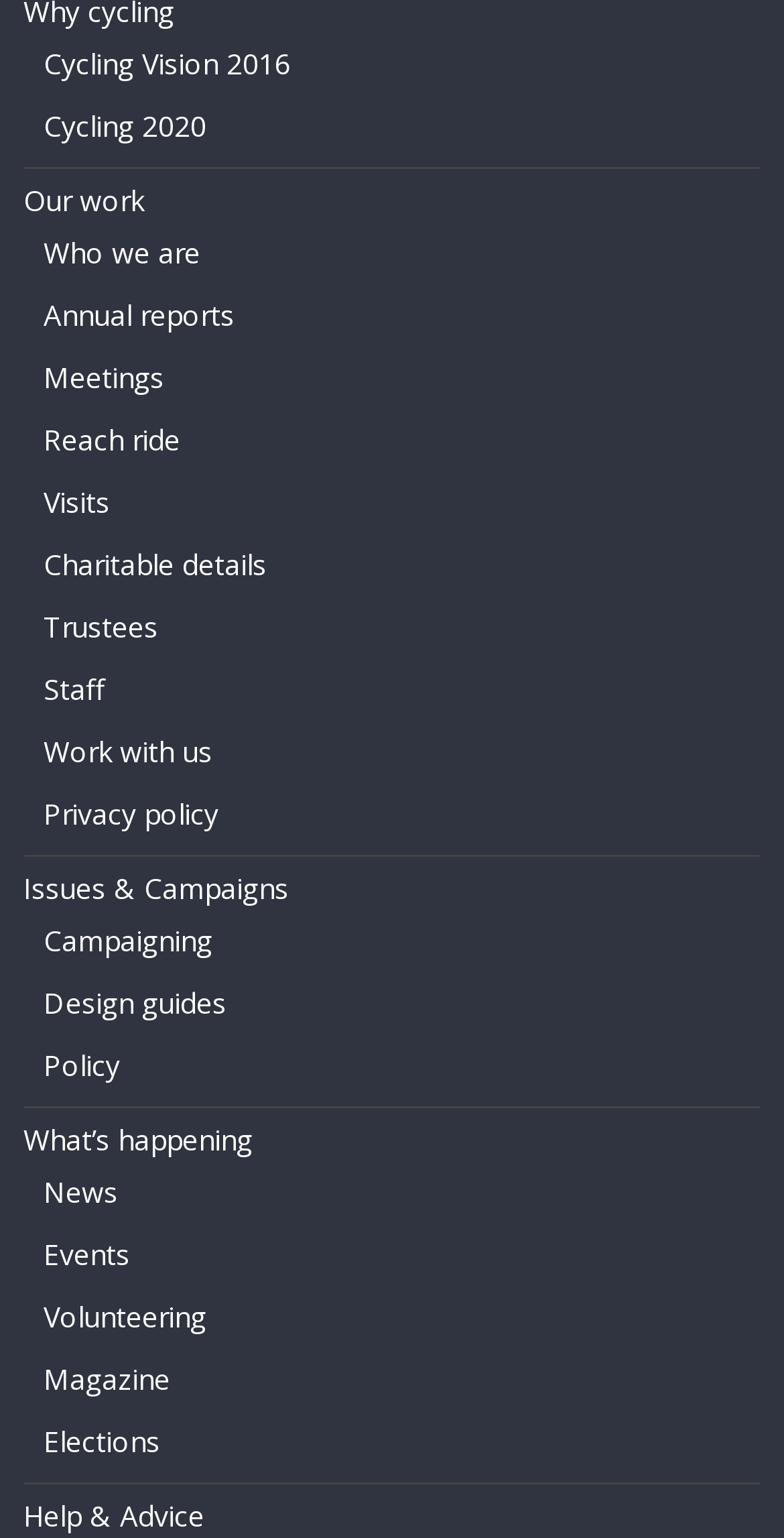Please provide the bounding box coordinates for the element that needs to be clicked to perform the following instruction: "Read the latest news". The coordinates should be given as four float numbers between 0 and 1, i.e., [left, top, right, bottom].

[0.056, 0.763, 0.151, 0.788]